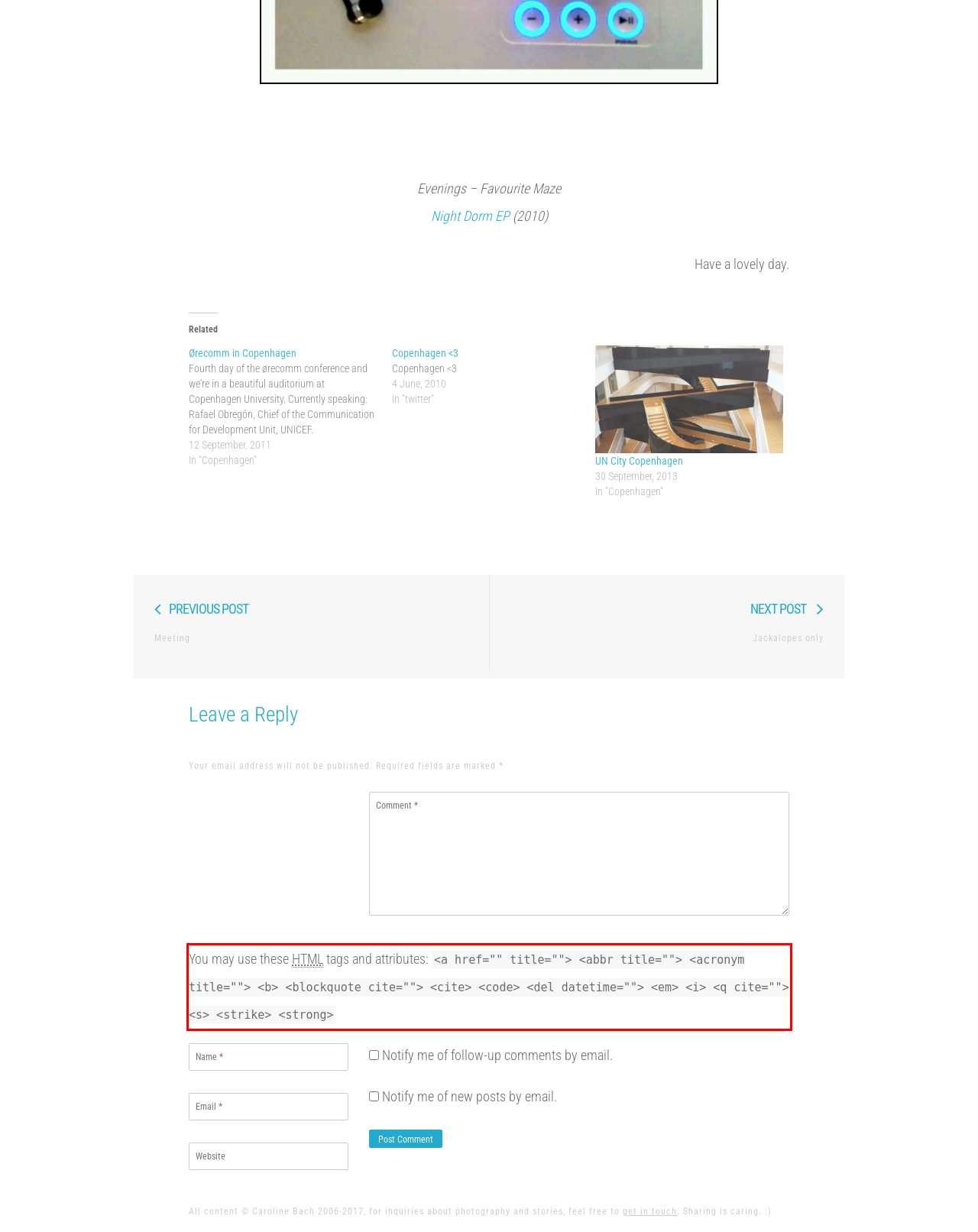Within the screenshot of the webpage, there is a red rectangle. Please recognize and generate the text content inside this red bounding box.

You may use these HTML tags and attributes: <a href="" title=""> <abbr title=""> <acronym title=""> <b> <blockquote cite=""> <cite> <code> <del datetime=""> <em> <i> <q cite=""> <s> <strike> <strong>